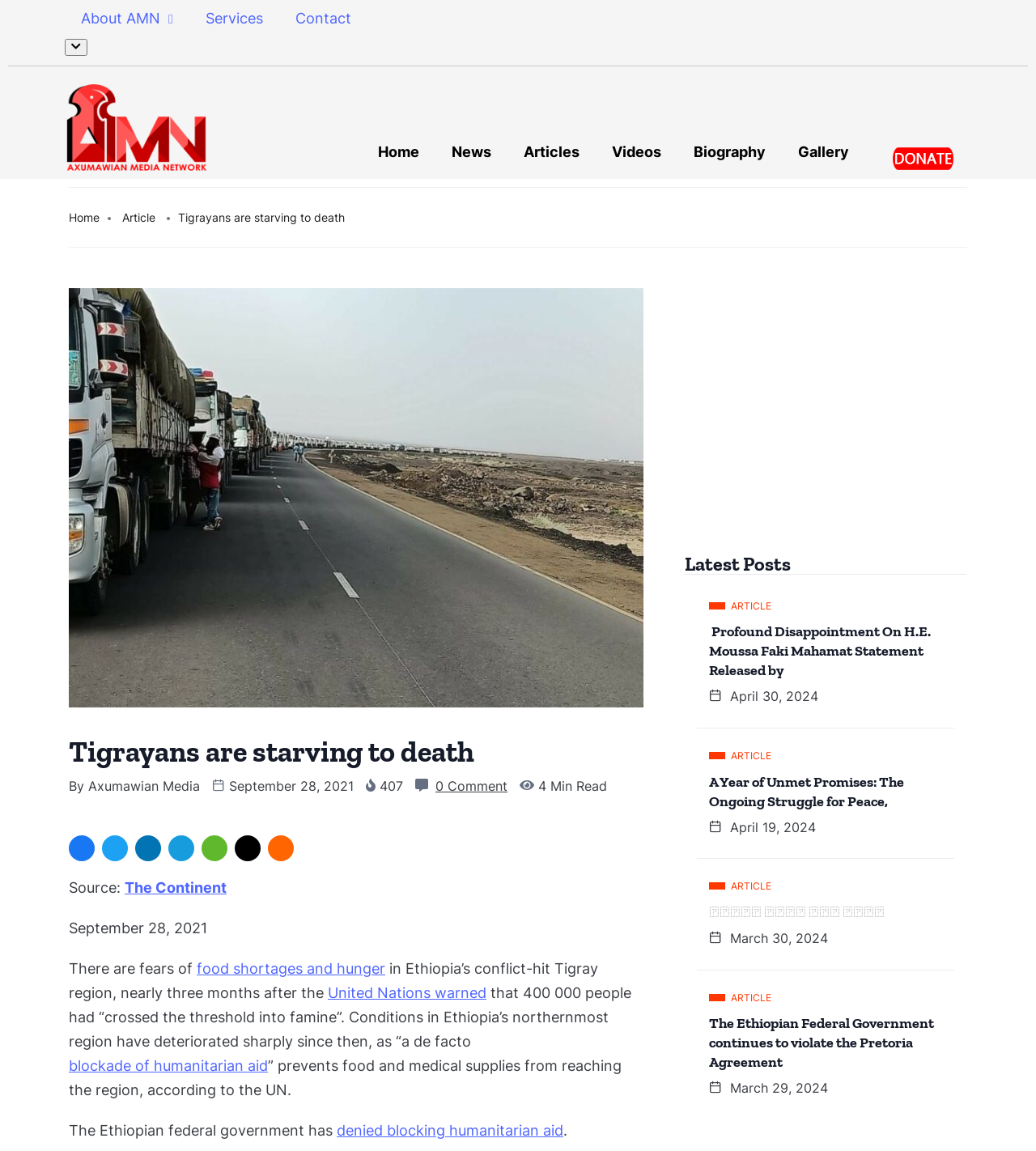Please locate the bounding box coordinates for the element that should be clicked to achieve the following instruction: "Read the article about food shortages and hunger". Ensure the coordinates are given as four float numbers between 0 and 1, i.e., [left, top, right, bottom].

[0.19, 0.831, 0.372, 0.852]